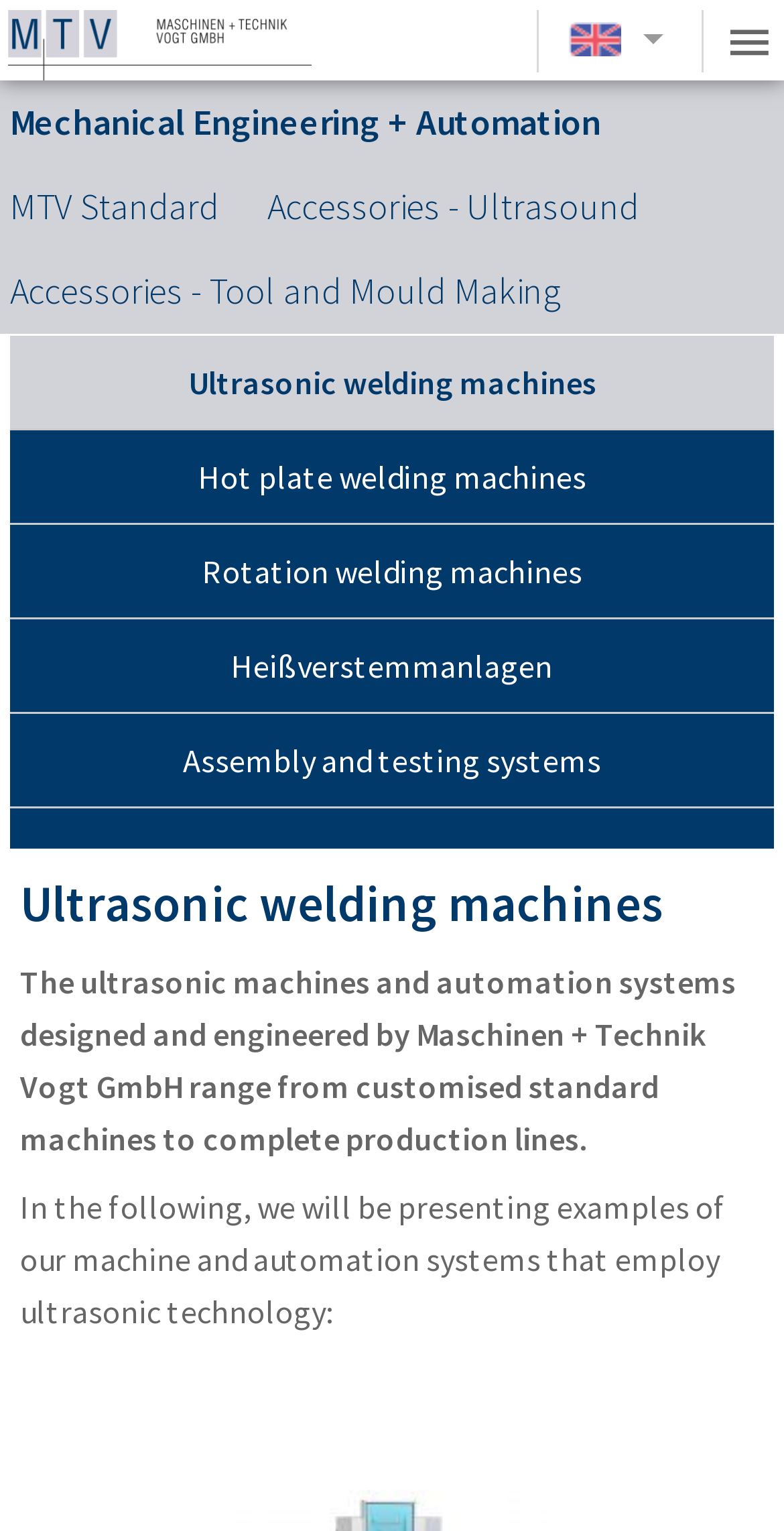Locate the heading on the webpage and return its text.

Ultrasonic welding machines